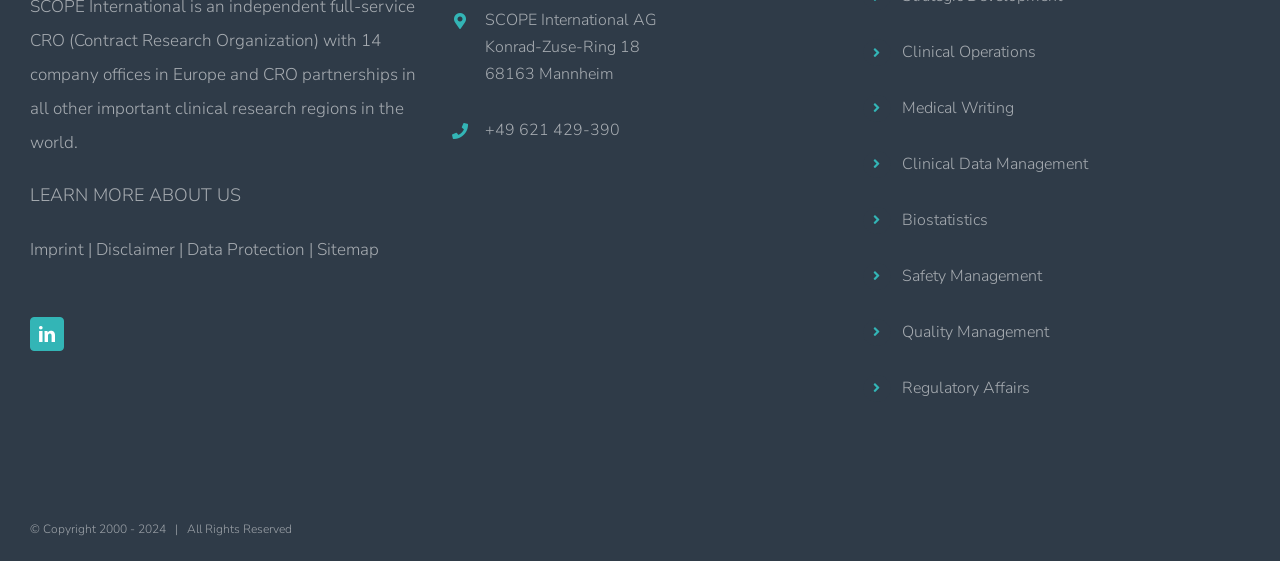Locate the bounding box coordinates of the element that should be clicked to execute the following instruction: "Learn more about the company".

[0.023, 0.326, 0.188, 0.369]